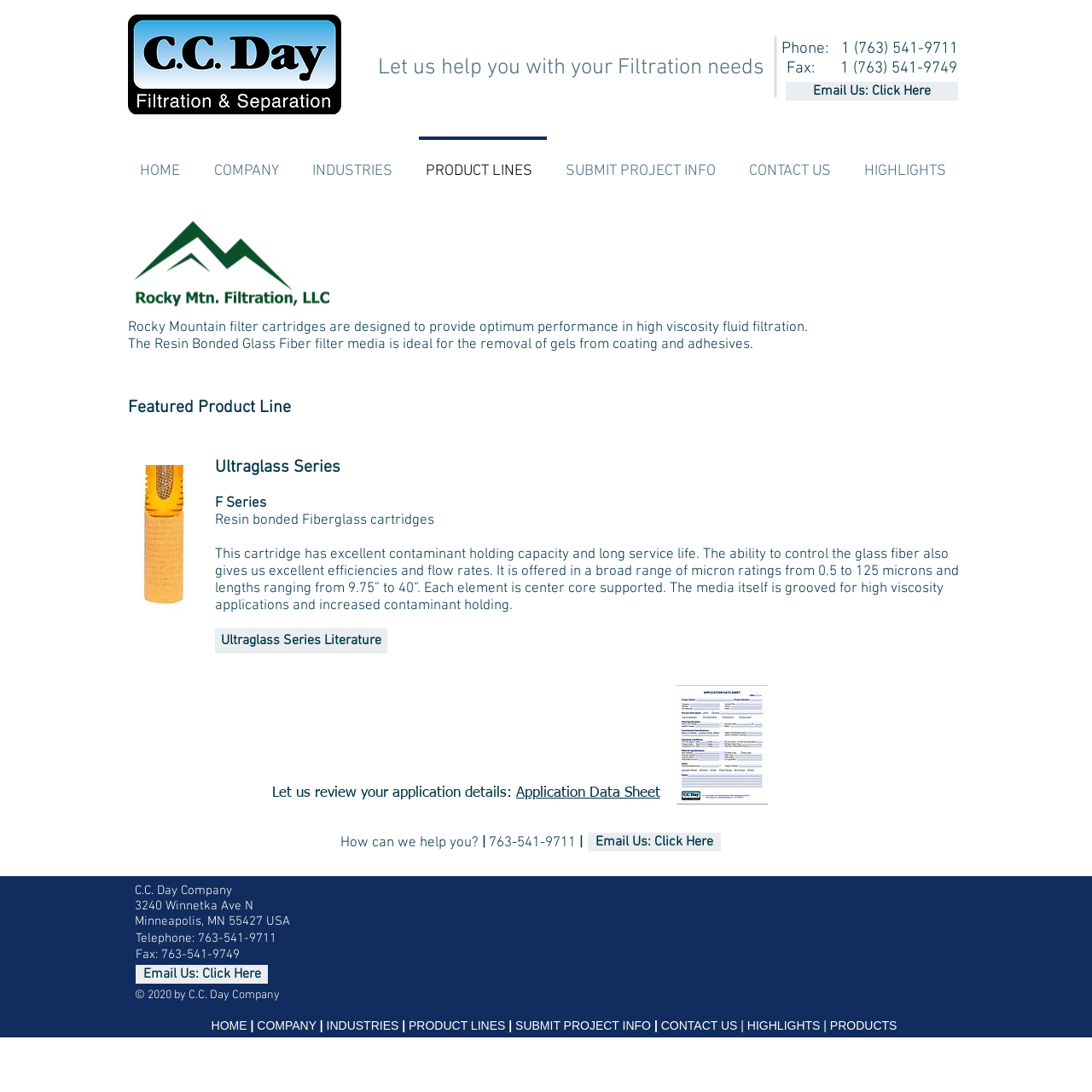What is the purpose of the filter cartridges?
Analyze the image and deliver a detailed answer to the question.

I found the purpose of the filter cartridges by looking at the main content section of the webpage, where the product information is provided. The purpose of the filter cartridges is mentioned as 'the removal of gels from coating and adhesives'.